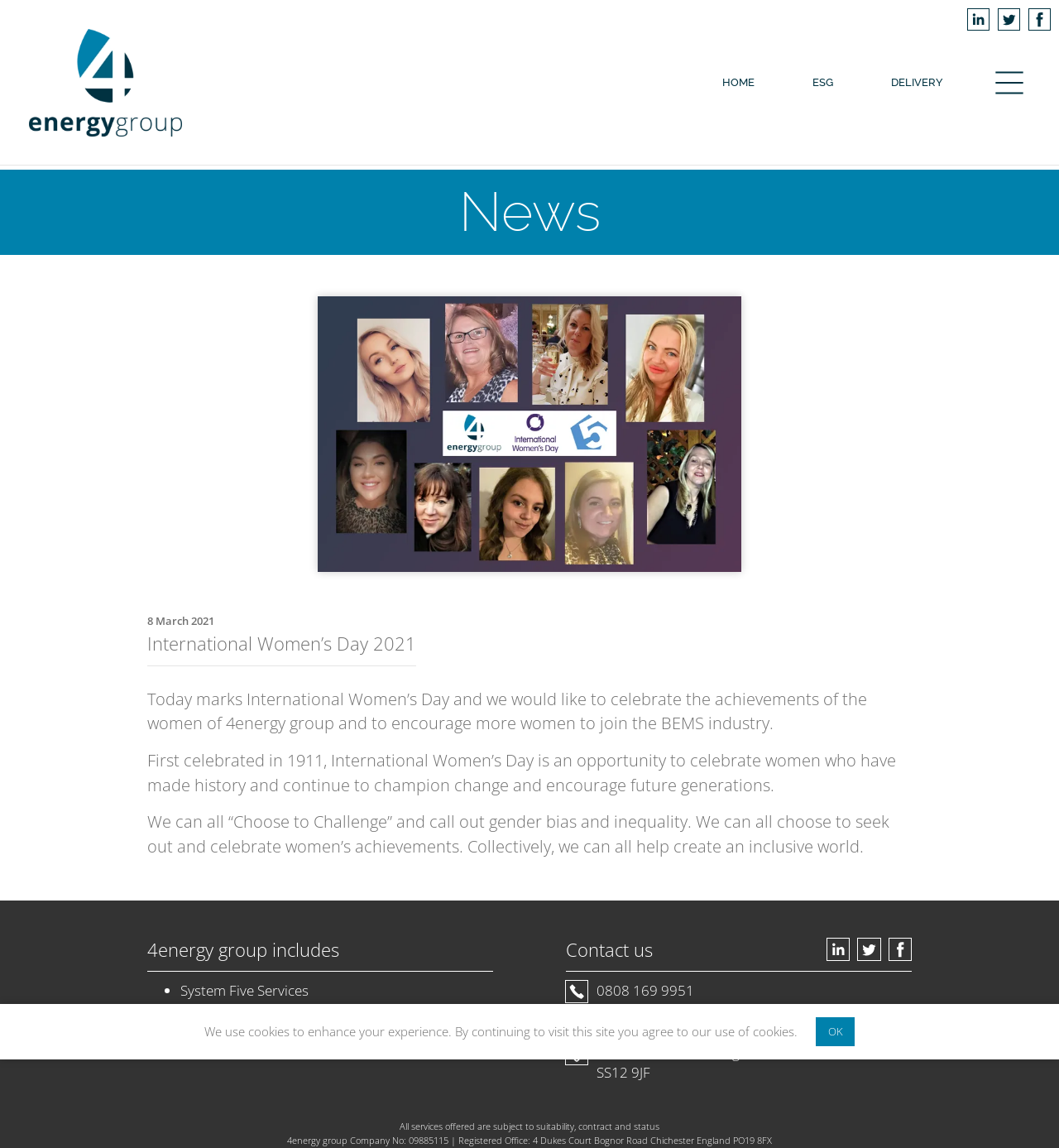Answer this question using a single word or a brief phrase:
What is the address of 4energy group’s registered office?

4 Dukes Court Bognor Road Chichester England PO19 8FX